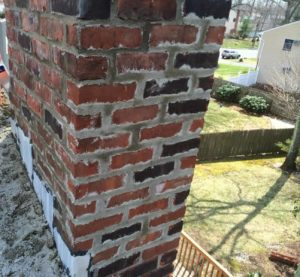Using a single word or phrase, answer the following question: 
Why is regular chimney cleaning and repair important?

Safety and efficiency